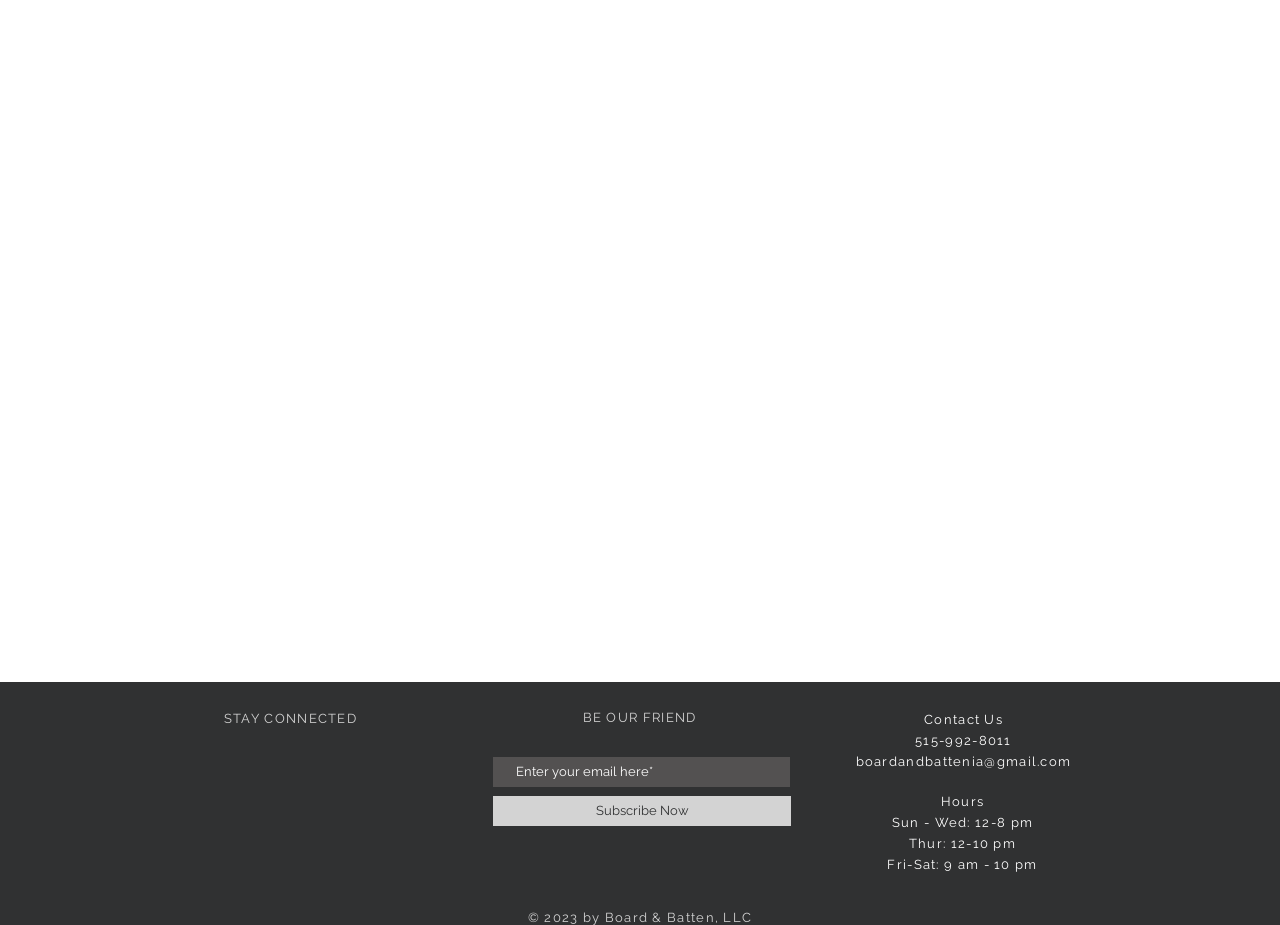What is the email address for contact?
Using the information from the image, answer the question thoroughly.

The email address is displayed next to the 'Contact Us' text, providing a way for users to reach out to the website's representatives via email.